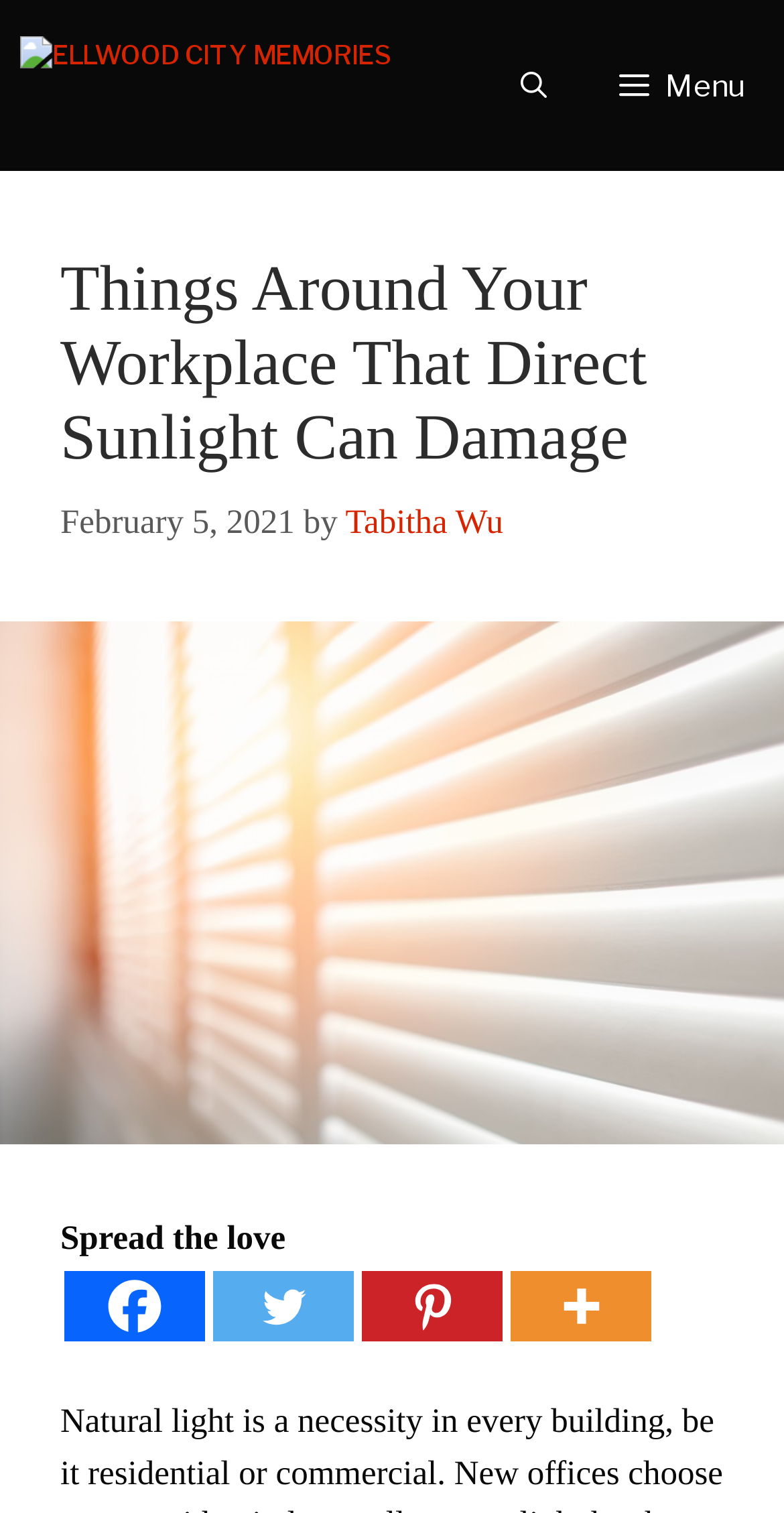Refer to the screenshot and give an in-depth answer to this question: What is the website's name?

I found the website's name by looking at the link in the top-left corner of the page, which contains the text 'Ellwood City Memories'.